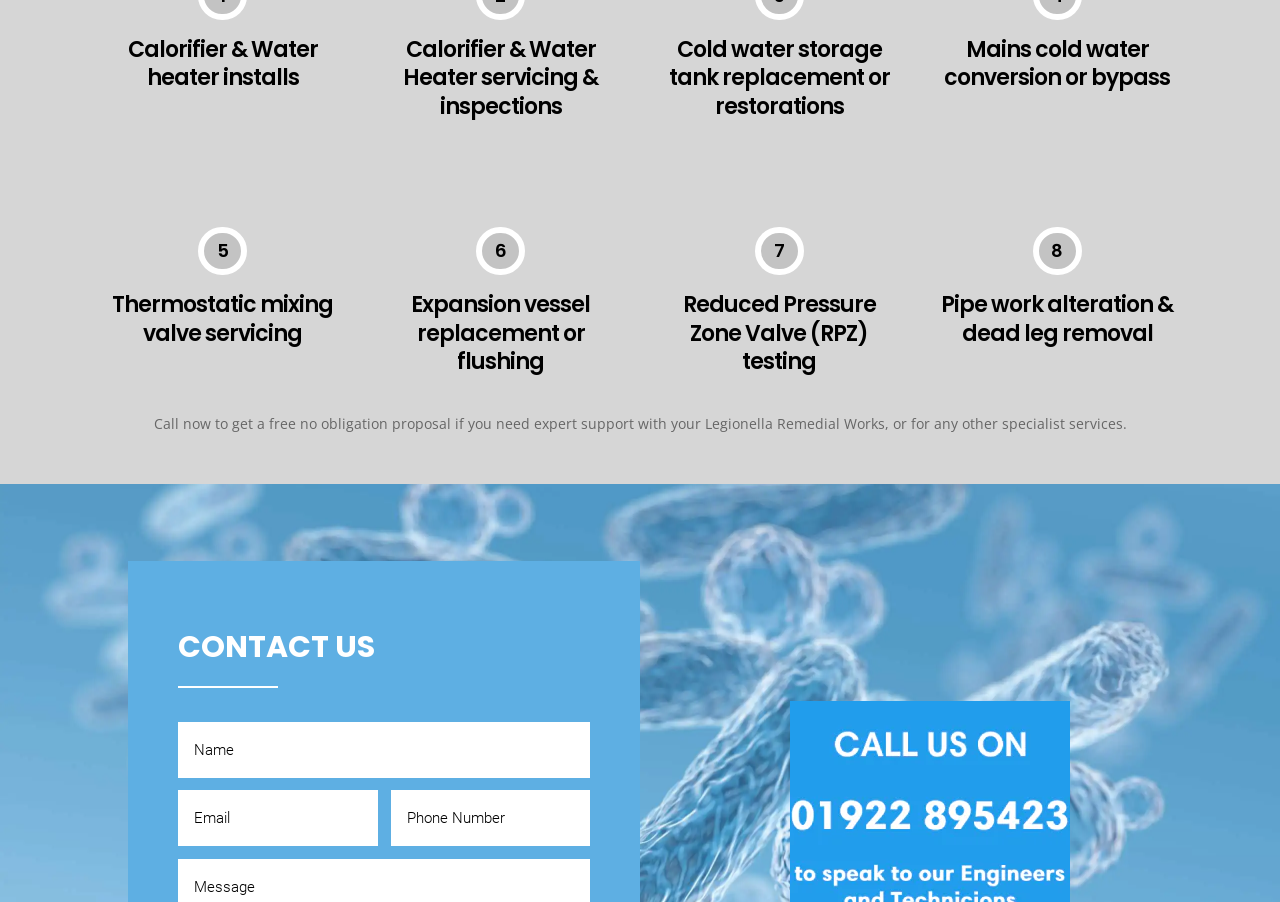Identify the bounding box coordinates for the region of the element that should be clicked to carry out the instruction: "Click Calorifier & Water Heater servicing & inspections". The bounding box coordinates should be four float numbers between 0 and 1, i.e., [left, top, right, bottom].

[0.315, 0.037, 0.468, 0.135]